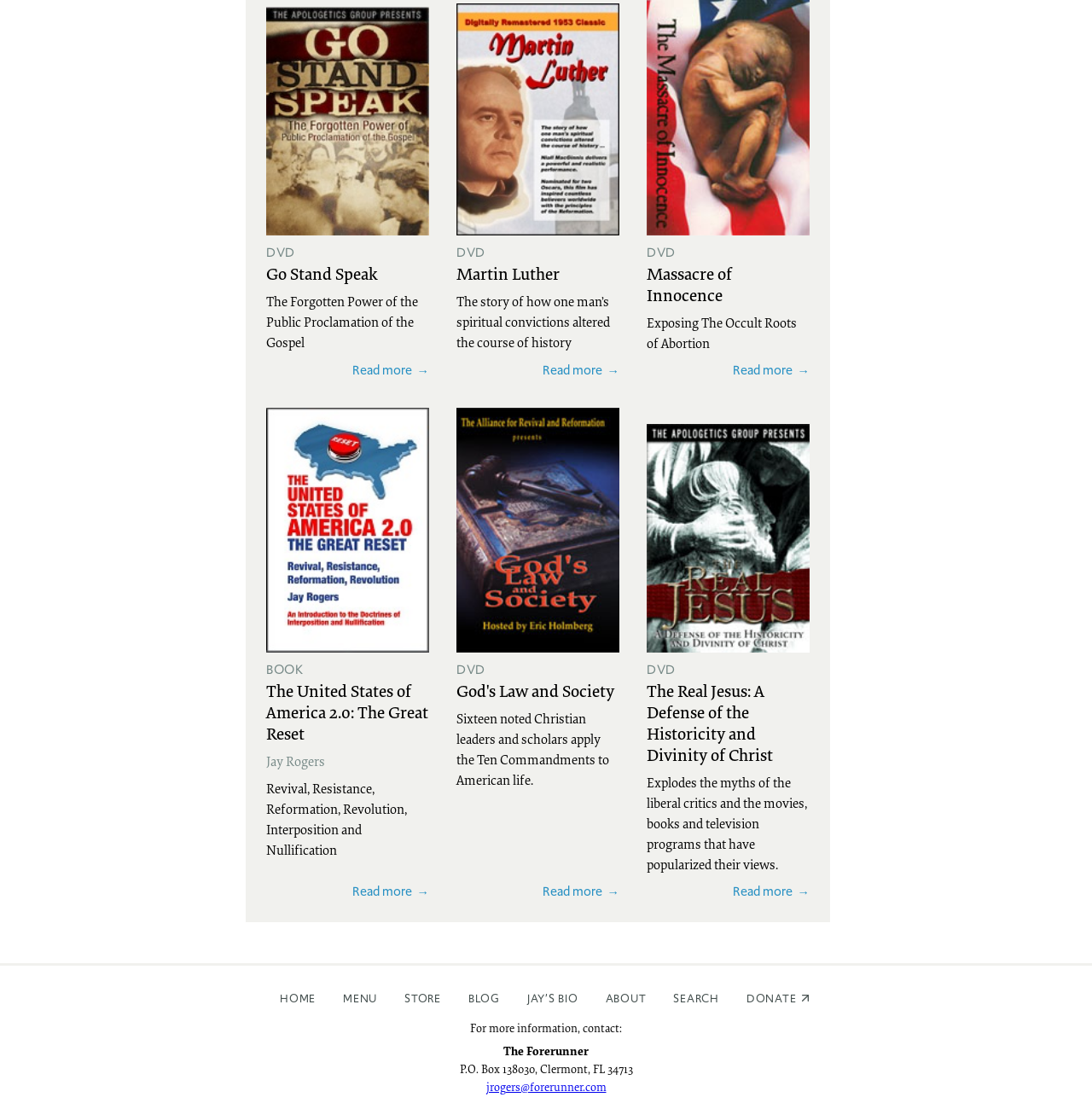Using the description "parent_node: DVD title="Read more"", predict the bounding box of the relevant HTML element.

[0.418, 0.368, 0.567, 0.588]